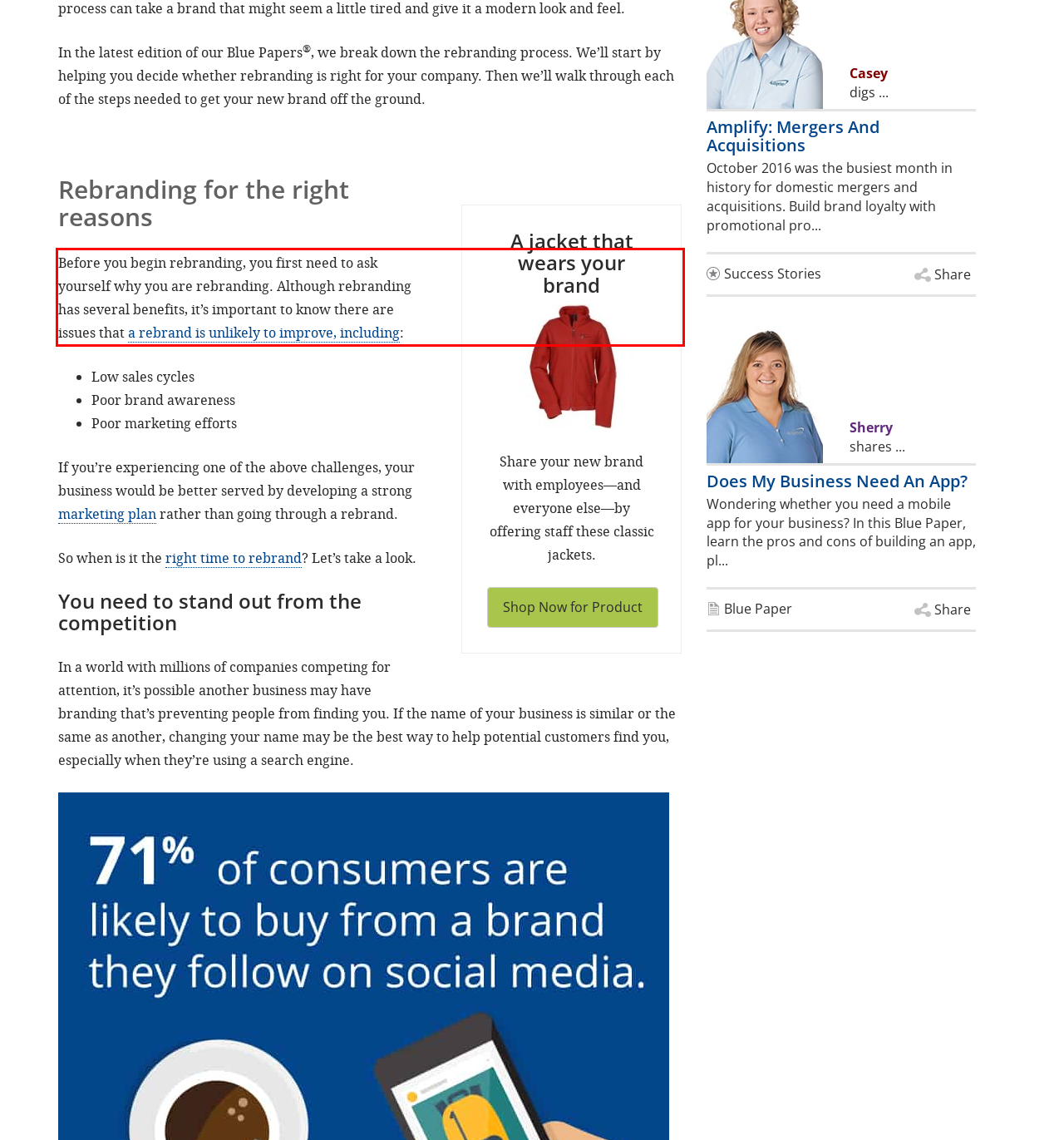Given a webpage screenshot with a red bounding box, perform OCR to read and deliver the text enclosed by the red bounding box.

Before you begin rebranding, you first need to ask yourself why you are rebranding. Although rebranding has several benefits, it’s important to know there are issues that a rebrand is unlikely to improve, including: